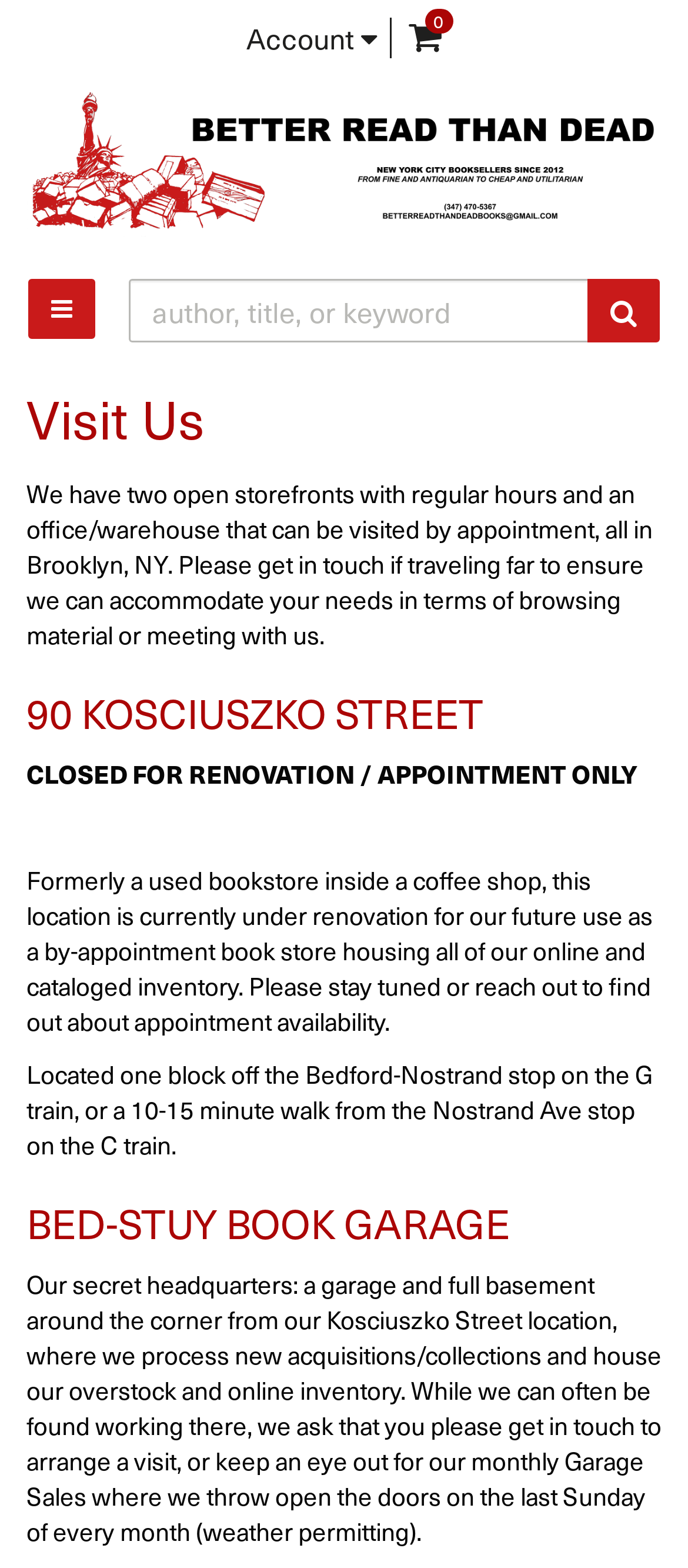Given the element description "Submit Search", identify the bounding box of the corresponding UI element.

[0.854, 0.178, 0.959, 0.218]